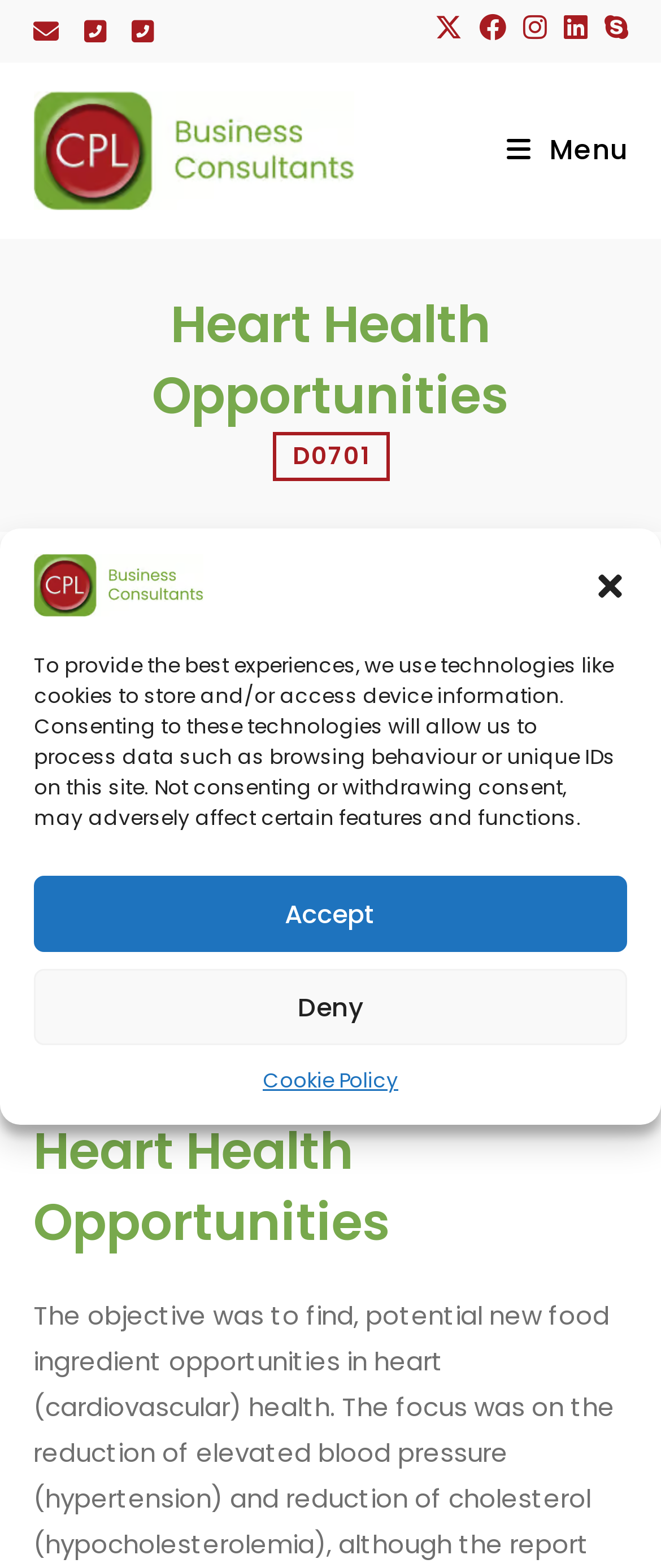Provide a short, one-word or phrase answer to the question below:
What is the format of the contact information?

Email, Call UK, Call USA